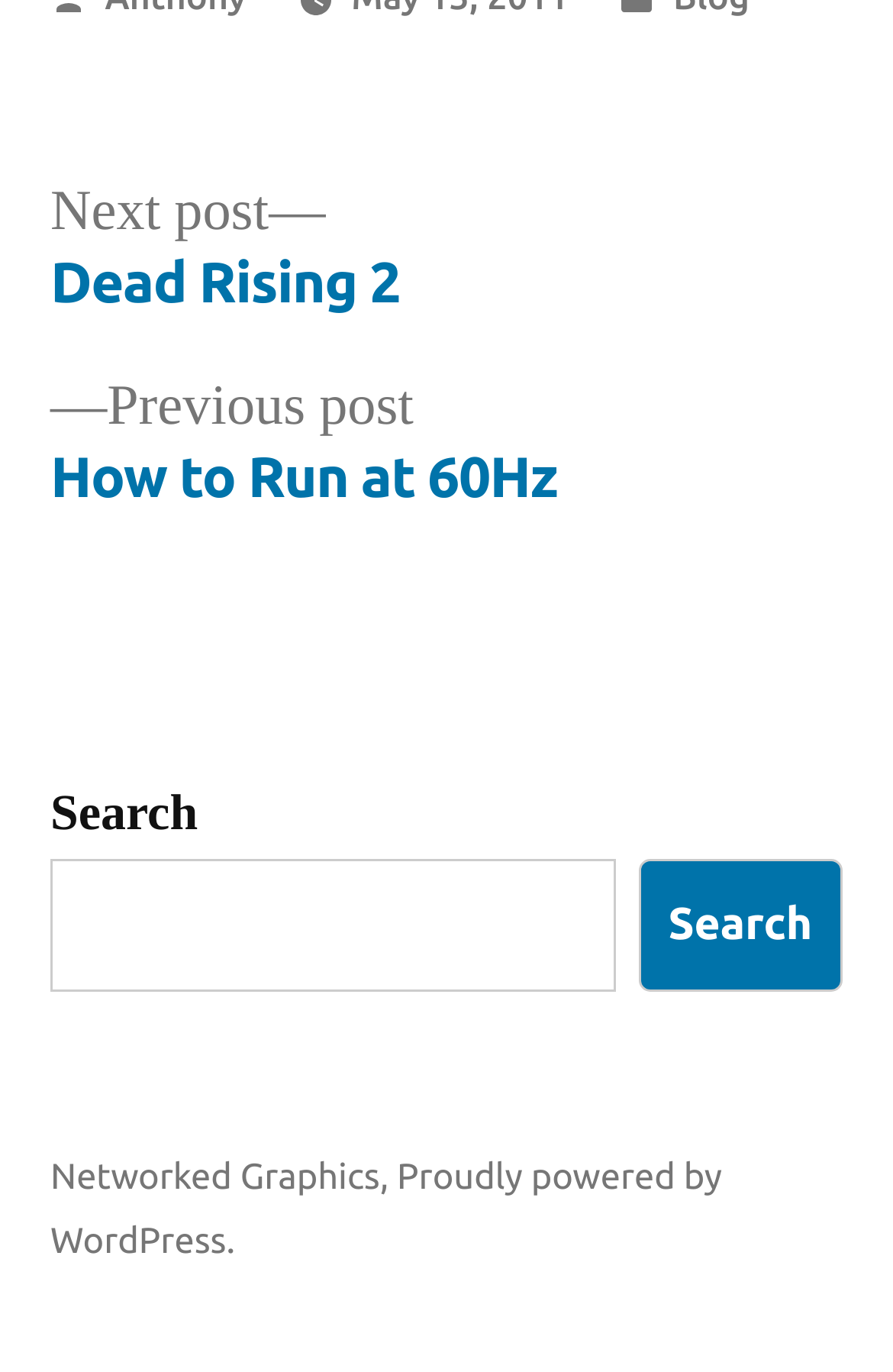What is the purpose of the search box?
Look at the image and answer the question with a single word or phrase.

Search